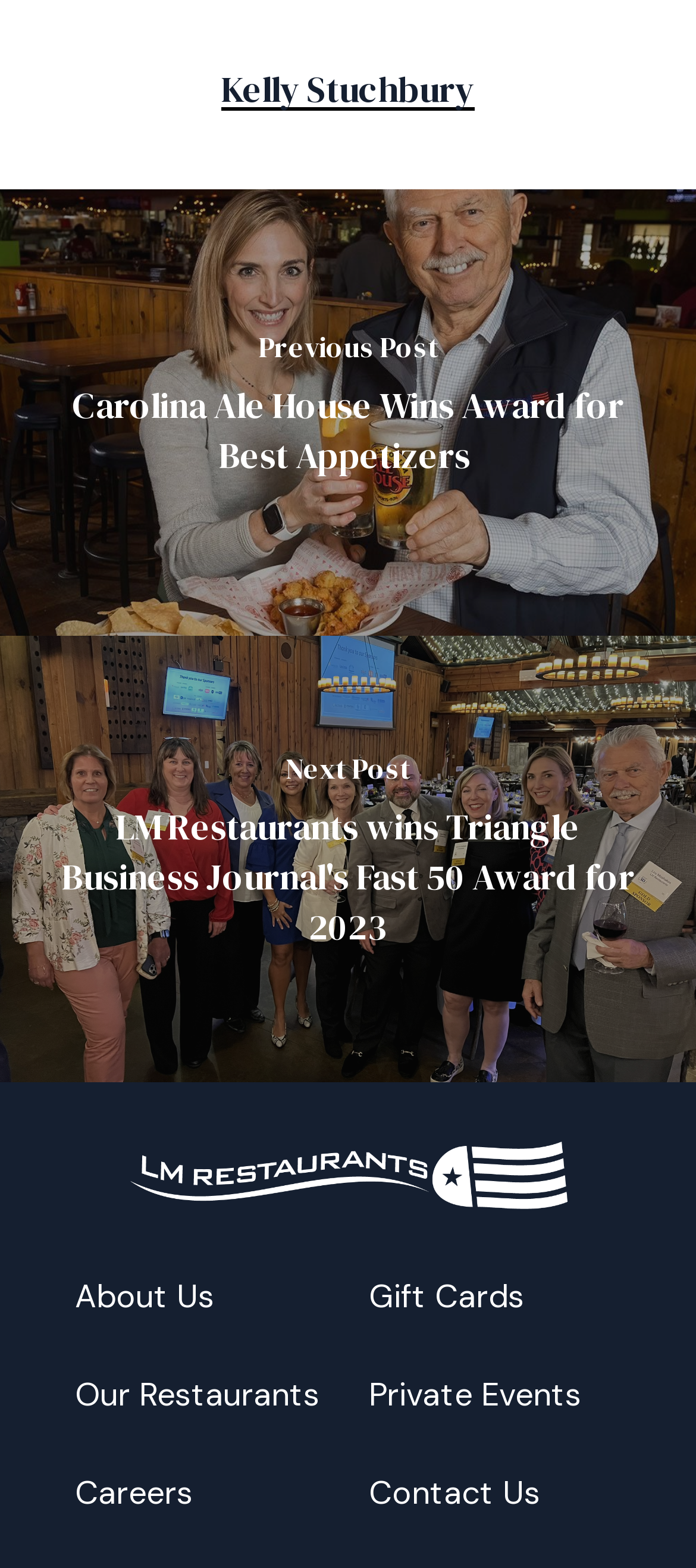Provide a brief response using a word or short phrase to this question:
What is the title of the previous post?

Carolina Ale House Wins Award for Best Appetizers